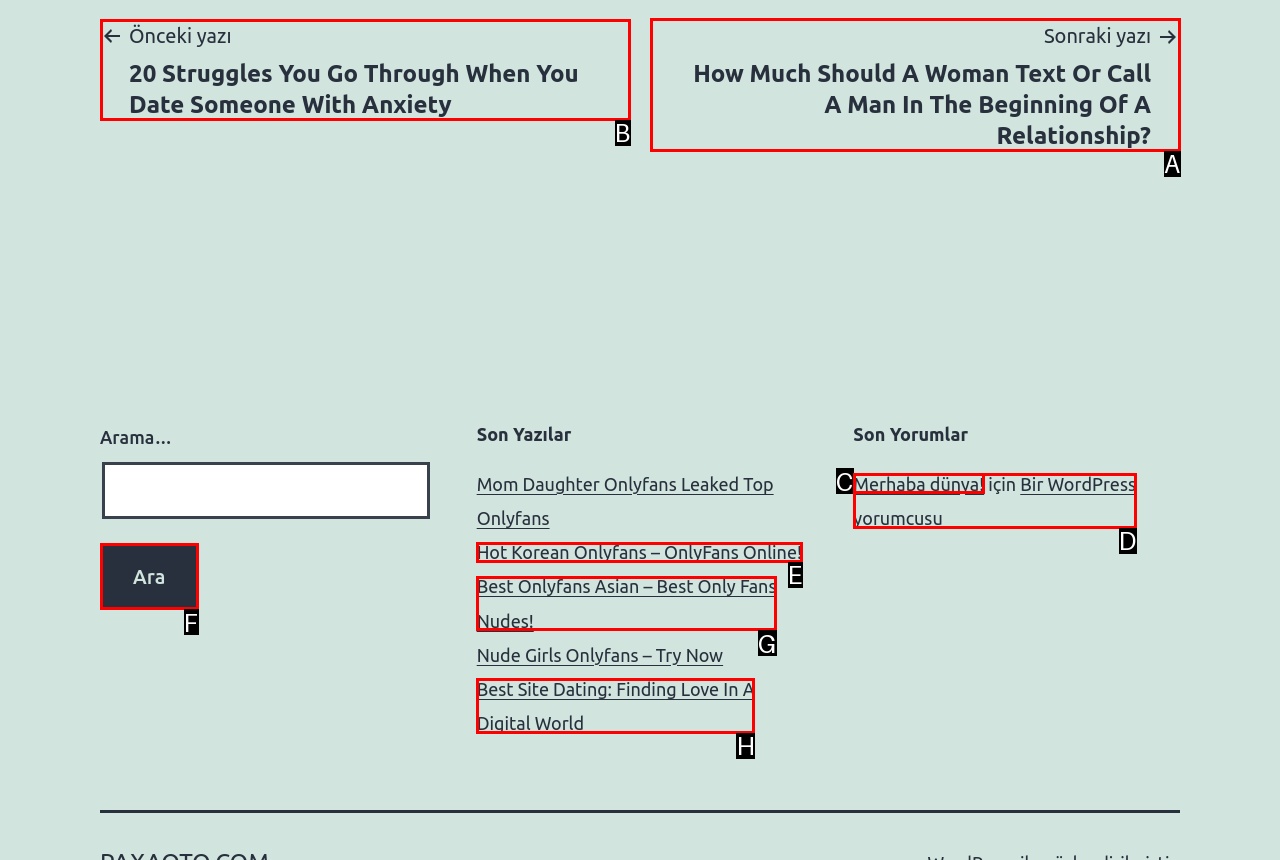Given the instruction: Go to next article, which HTML element should you click on?
Answer with the letter that corresponds to the correct option from the choices available.

A